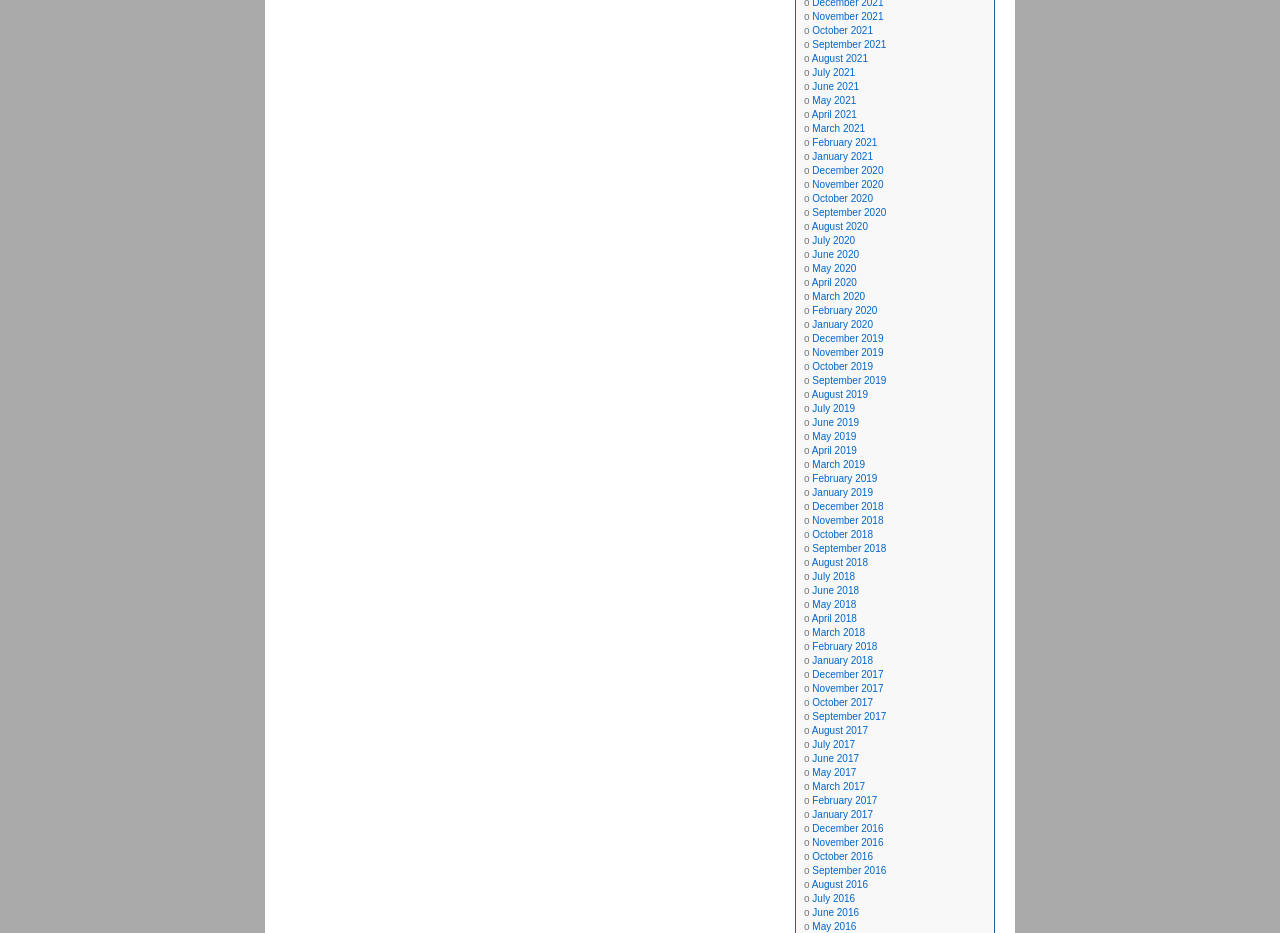Extract the bounding box coordinates for the UI element described as: "February 2021".

[0.635, 0.147, 0.685, 0.159]